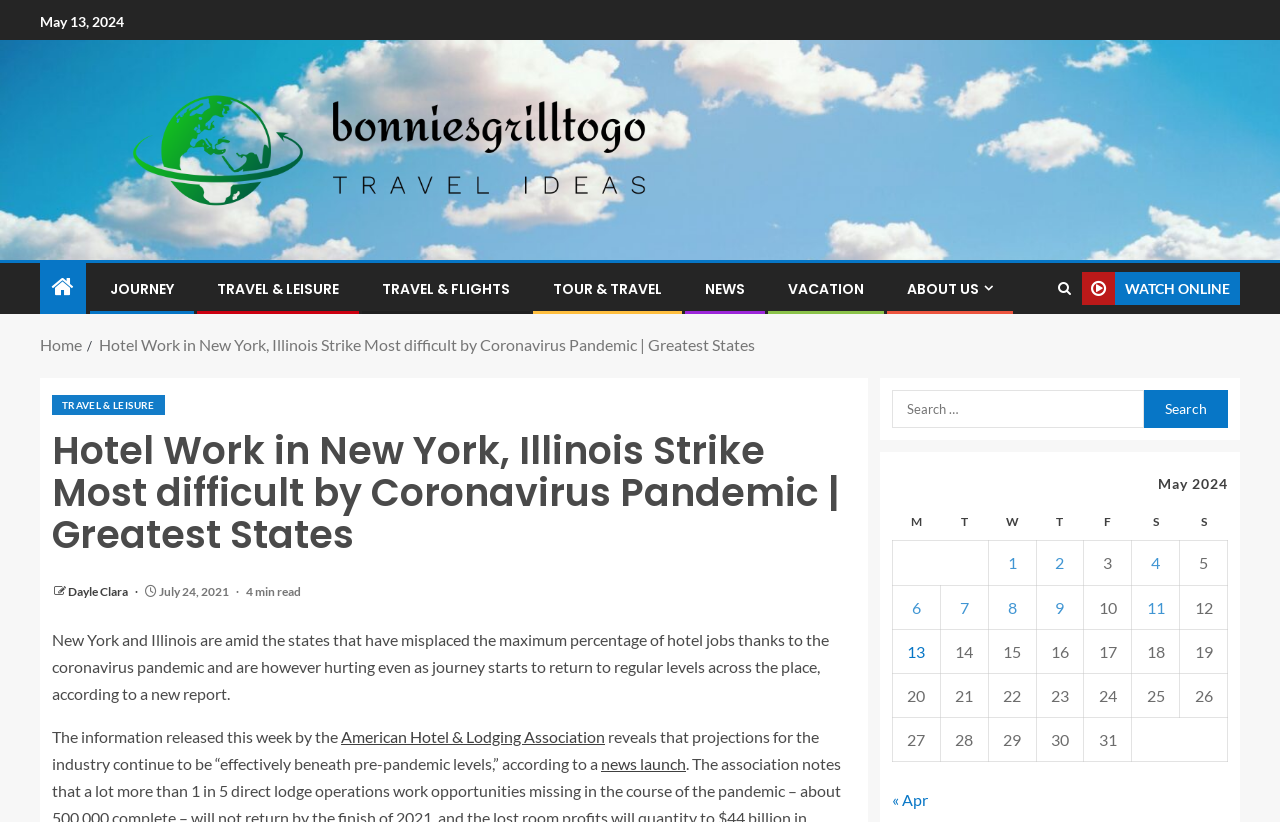Identify the primary heading of the webpage and provide its text.

Hotel Work in New York, Illinois Strike Most difficult by Coronavirus Pandemic | Greatest States